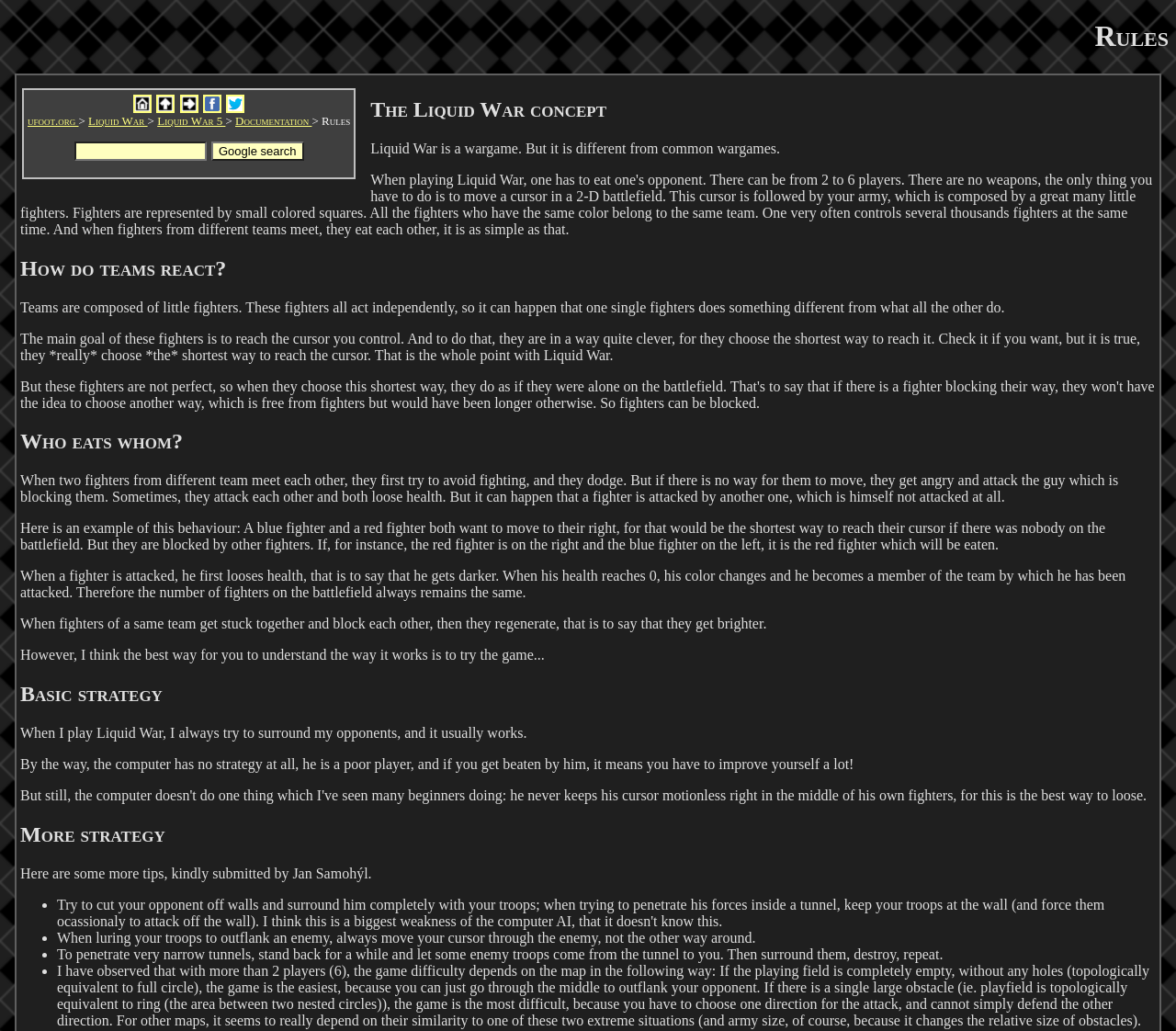Locate the bounding box coordinates of the clickable area to execute the instruction: "Share your thoughts about the Research Communities". Provide the coordinates as four float numbers between 0 and 1, represented as [left, top, right, bottom].

None